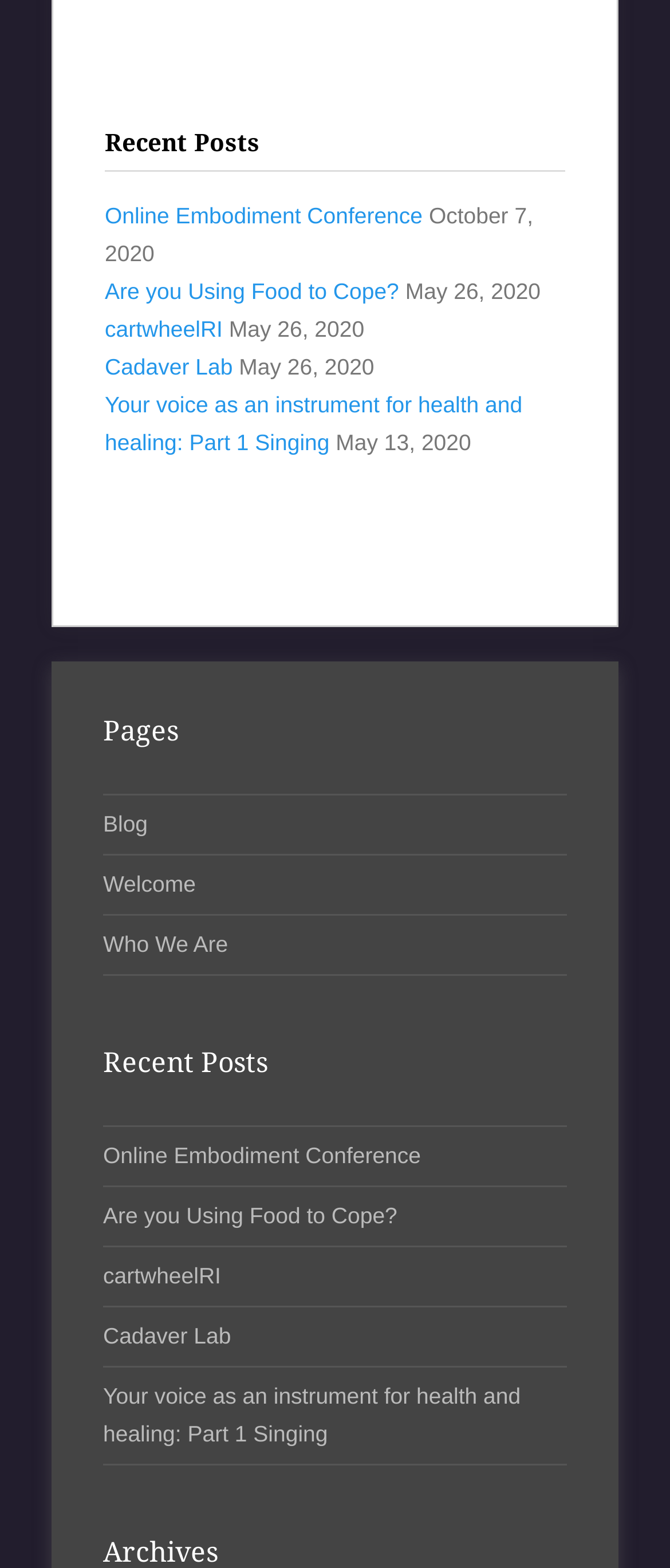Locate the coordinates of the bounding box for the clickable region that fulfills this instruction: "check the welcome page".

[0.154, 0.555, 0.292, 0.572]